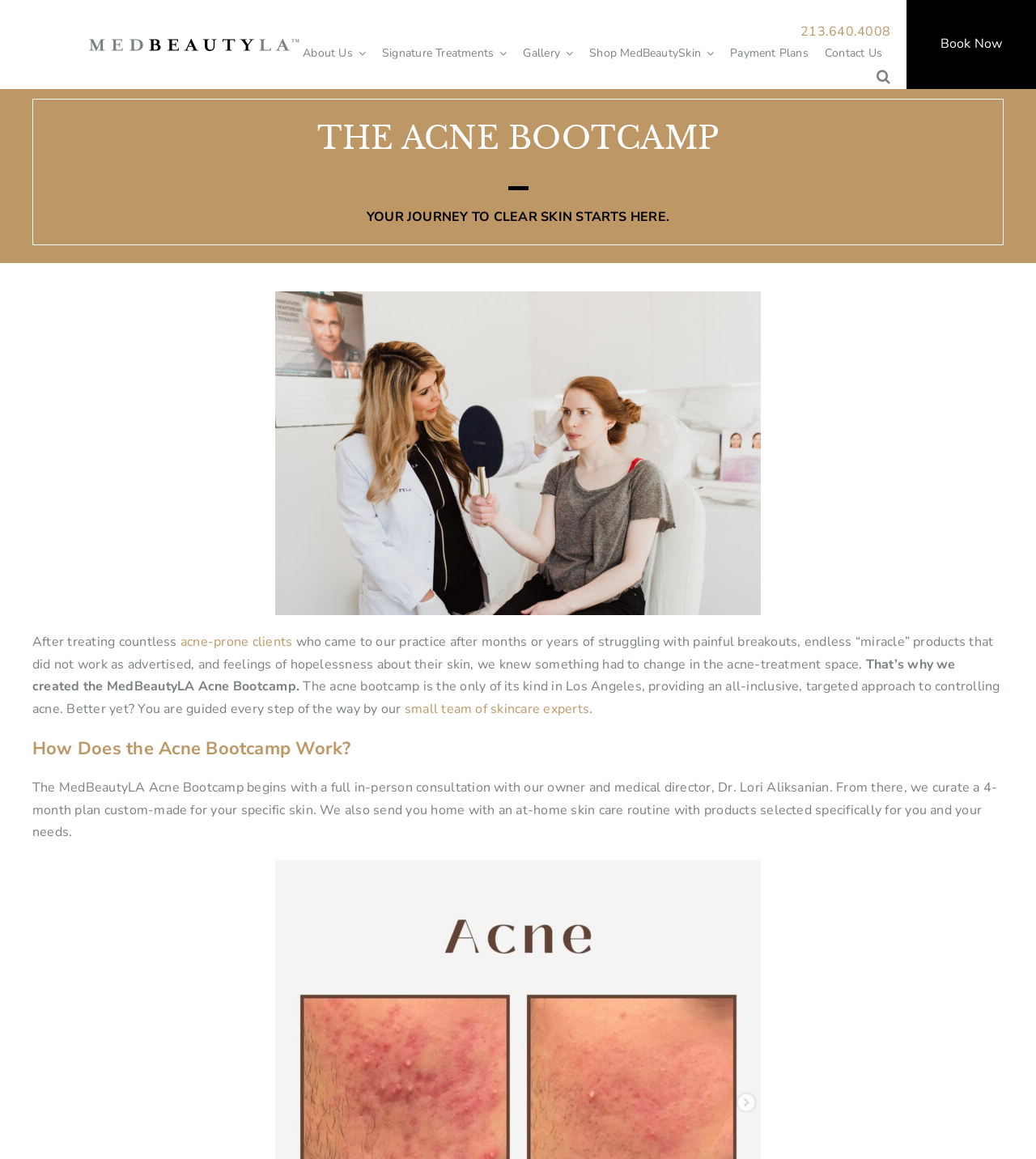Determine the bounding box coordinates for the area that should be clicked to carry out the following instruction: "view Self-Paced Course Modules".

None